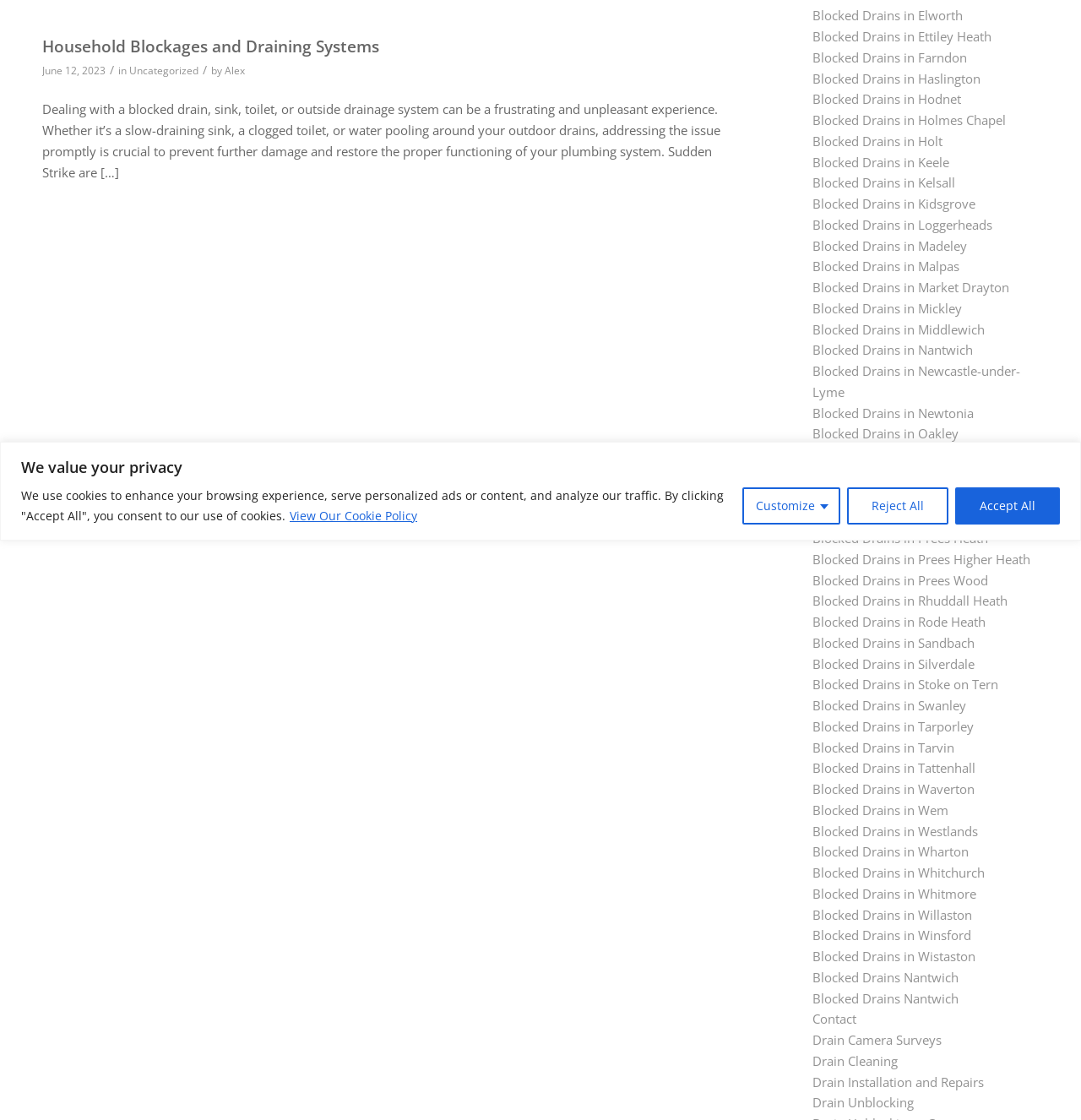Based on the element description "Drain Unblocking", predict the bounding box coordinates of the UI element.

[0.752, 0.977, 0.846, 0.992]